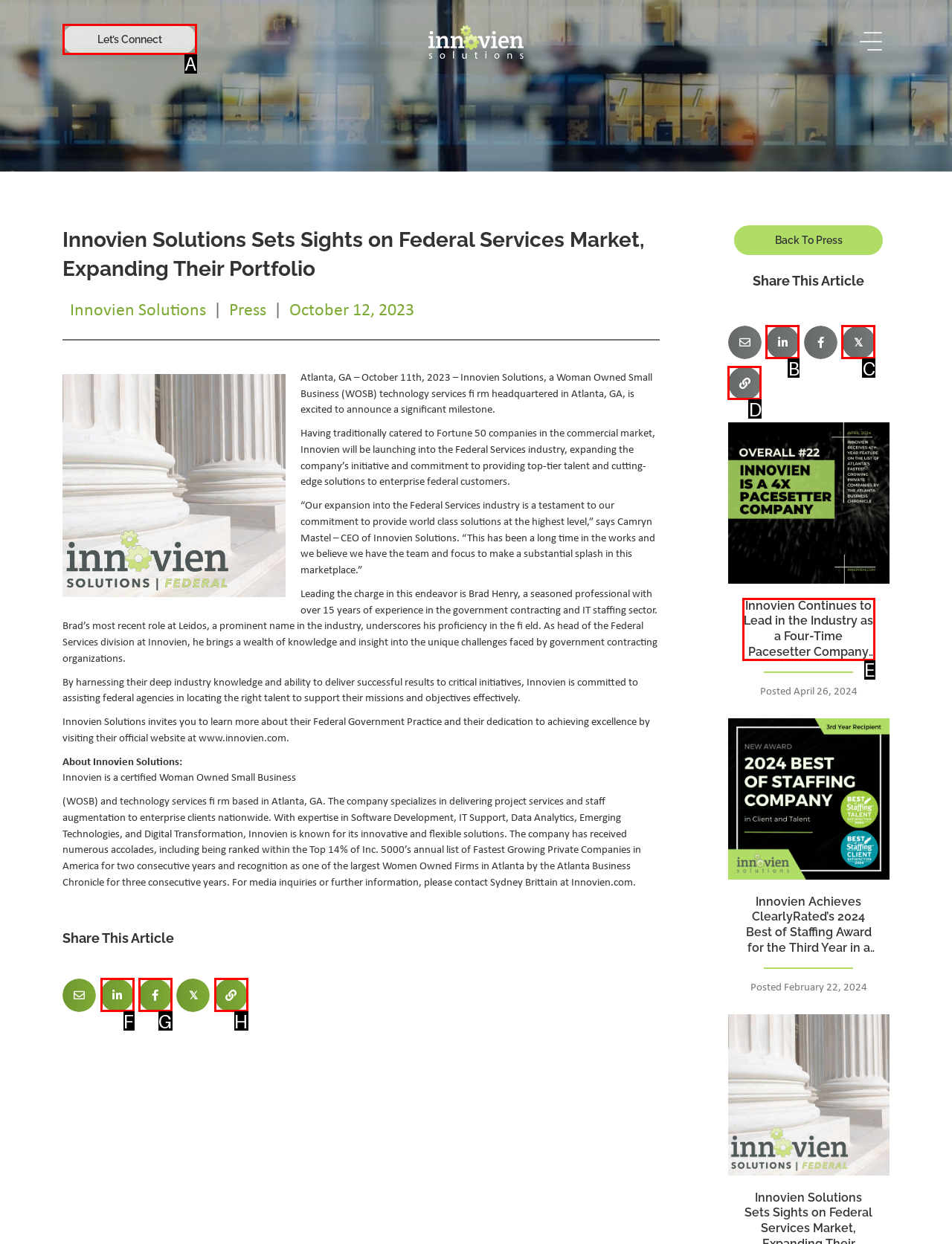Choose the UI element to click on to achieve this task: View the 'Innovien Continues to Lead in the Industry as a Four-Time Pacesetter Company Award Winner' article. Reply with the letter representing the selected element.

E